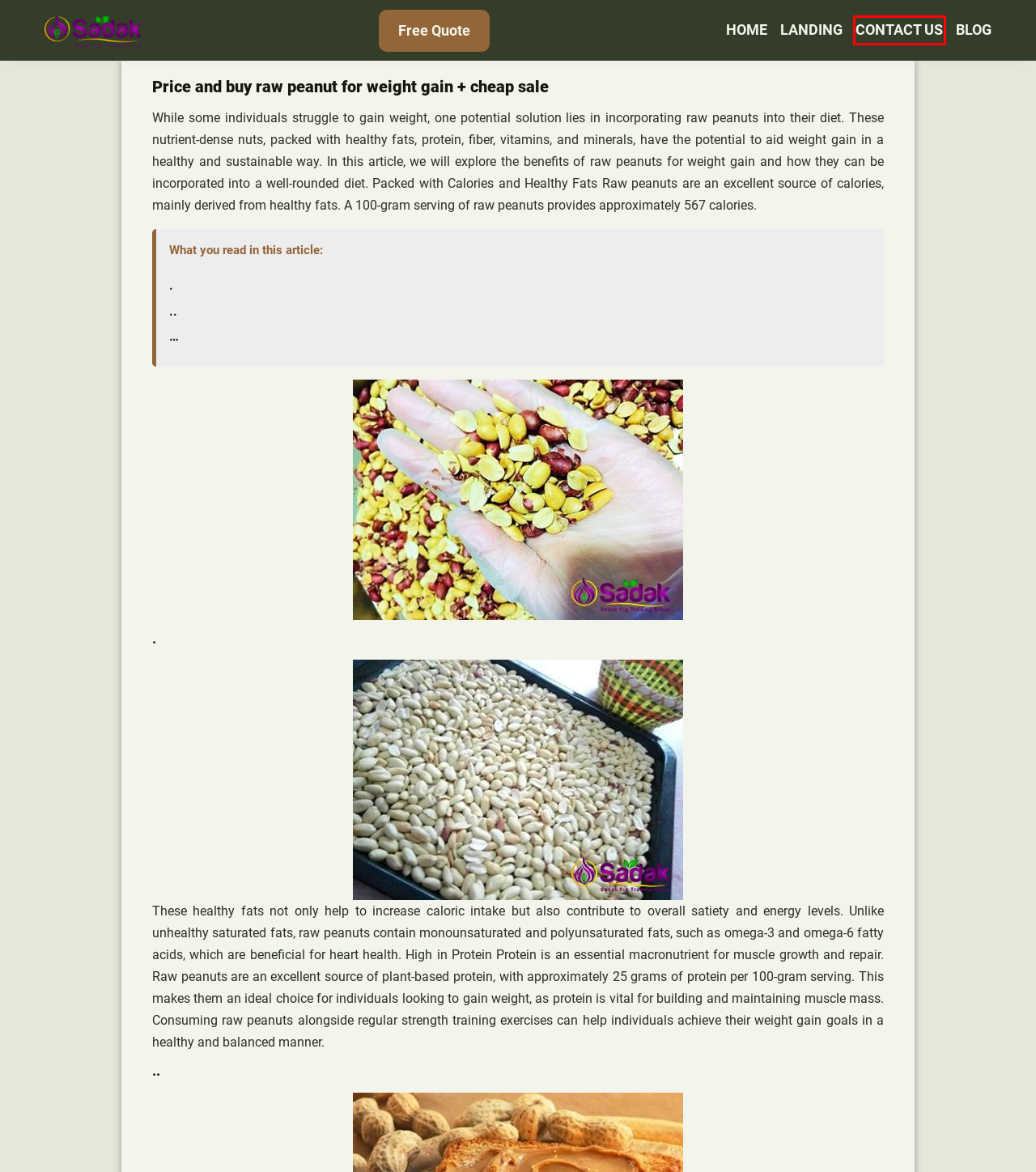Analyze the screenshot of a webpage with a red bounding box and select the webpage description that most accurately describes the new page resulting from clicking the element inside the red box. Here are the candidates:
A. Contact Us - Sadak
B. Buy brisbane big peanut types + price - Sadak
C. Buy big peanut america types + price - Sadak
D. landing - Sadak
E. Blog - Sadak
F. Sadak
G. Buy the latest types of ashburn big peanut - Sadak
H. yellow peanut m&m purchase price + quality test - Sadak

A